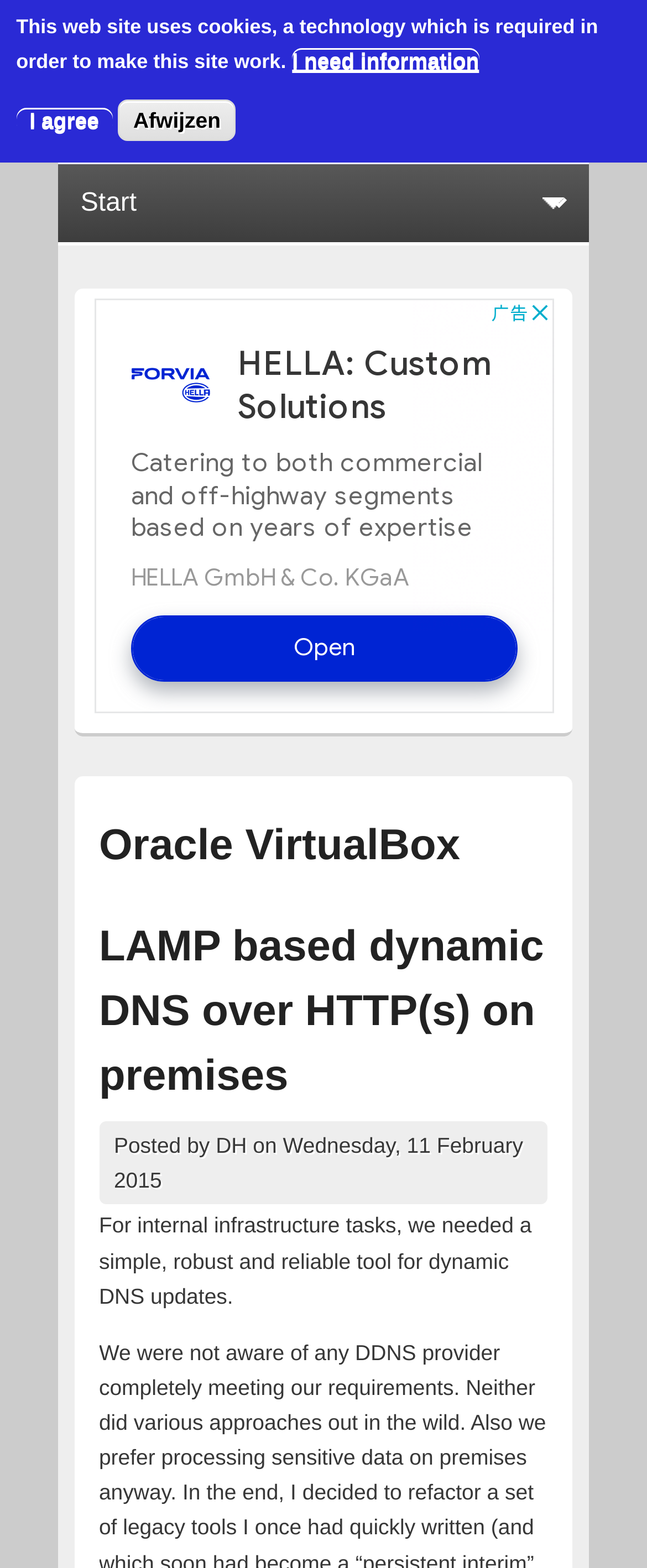Provide the bounding box coordinates of the area you need to click to execute the following instruction: "Read the Oracle VirtualBox heading".

[0.153, 0.502, 0.847, 0.567]